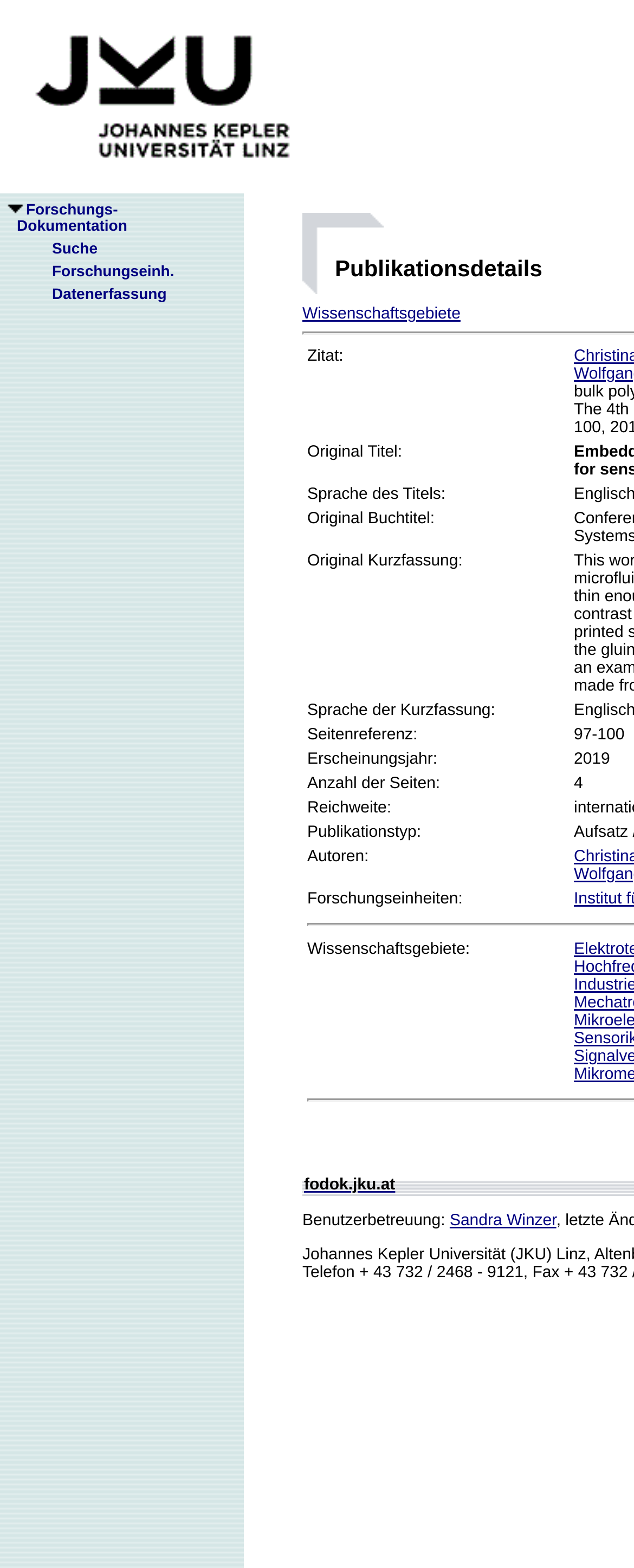Kindly determine the bounding box coordinates of the area that needs to be clicked to fulfill this instruction: "View the Wissenschaftsgebiete page".

[0.477, 0.195, 0.726, 0.206]